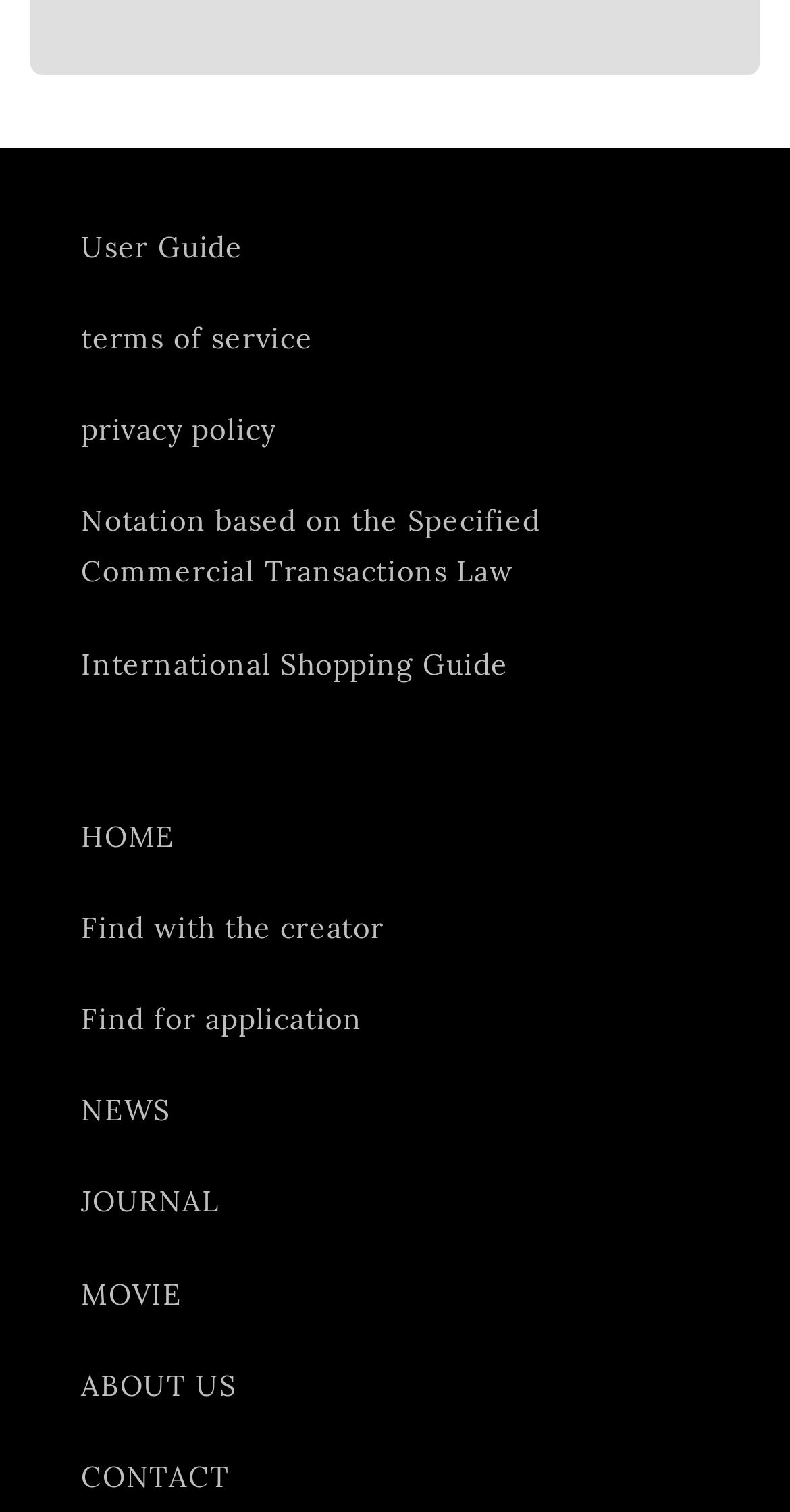Identify the bounding box coordinates for the UI element mentioned here: "International Shopping Guide". Provide the coordinates as four float values between 0 and 1, i.e., [left, top, right, bottom].

[0.103, 0.409, 0.897, 0.47]